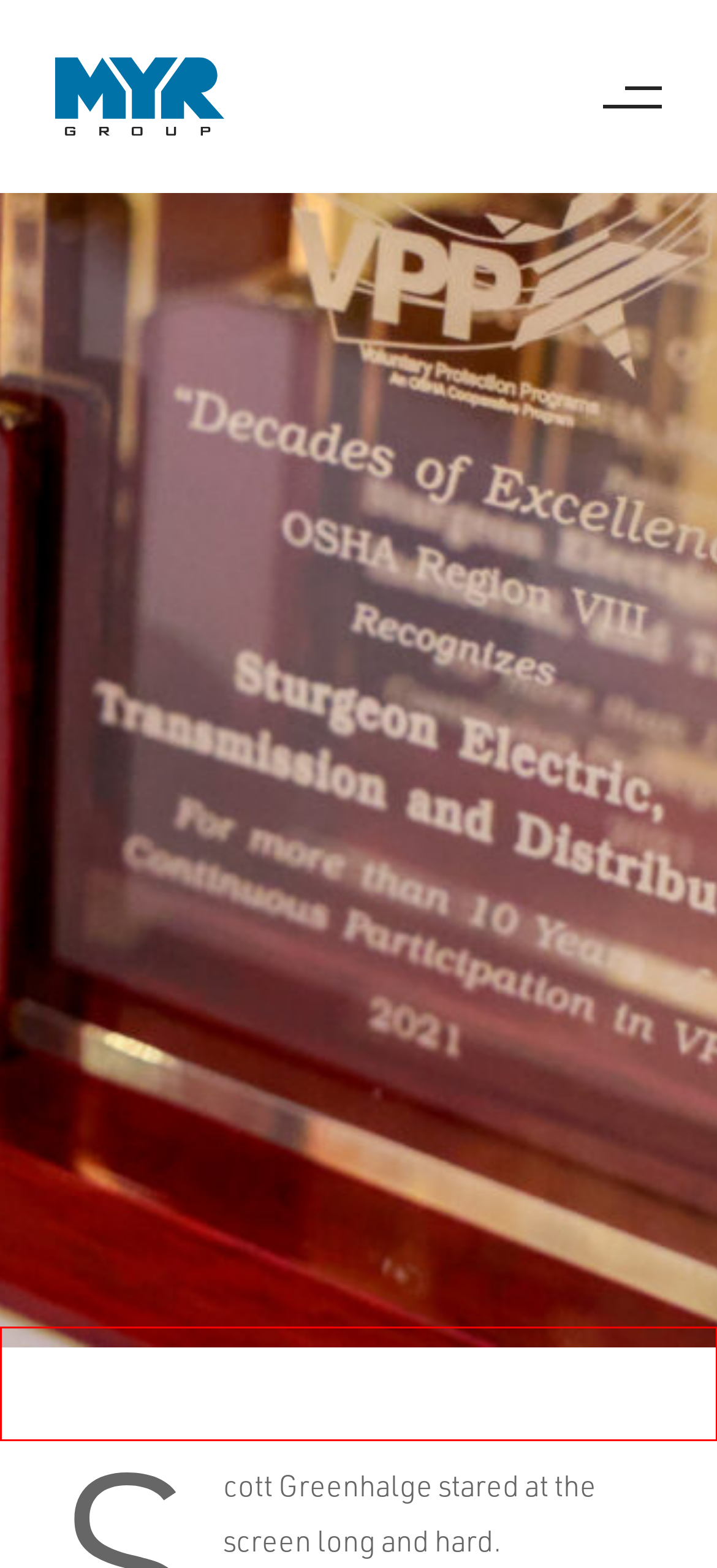Given a screenshot of a webpage with a red bounding box around an element, choose the most appropriate webpage description for the new page displayed after clicking the element within the bounding box. Here are the candidates:
A. Vendor Program Network / MYR Group / Electrical Infrastructure Contractor
B. Studiothink / Vancouver Web Design and Branding Agency
C. News / MYR Group / Electrical Infrastructure Contractor / Clean Energy
D. MYR Group | Electrical Infrastructure Contractor | Renewable Clean Energy
E. MYR Group / Contact / Electrical Infrastructure Contractor / Clean Energy
F. Quality projects - building sustainable communities
G. Why MYR Group | Electrical Infrastructure Contractor | Values | Sustainability
H. Terms & Conditions / MYR Group

C